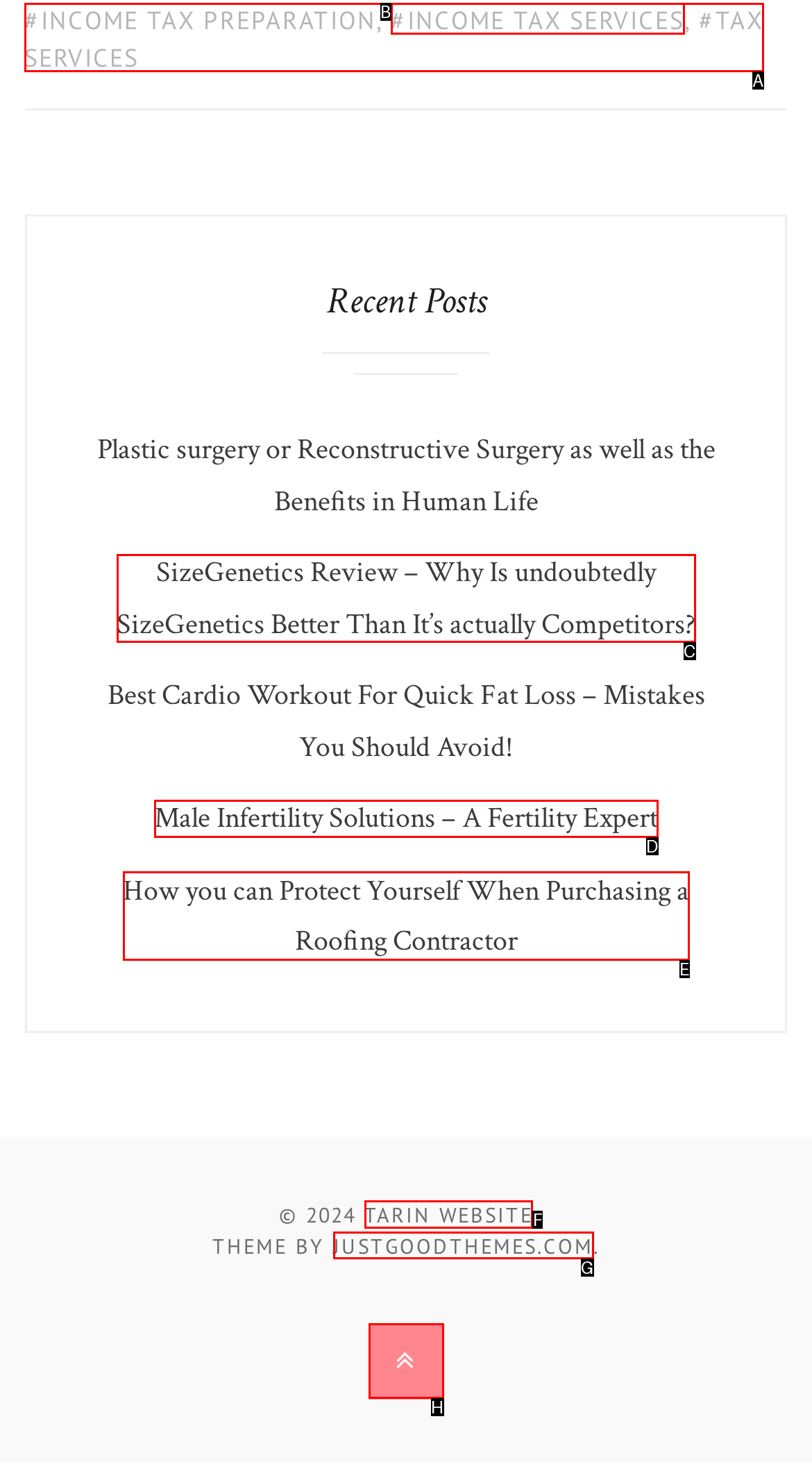Which UI element should be clicked to perform the following task: Visit the Tarin website? Answer with the corresponding letter from the choices.

F